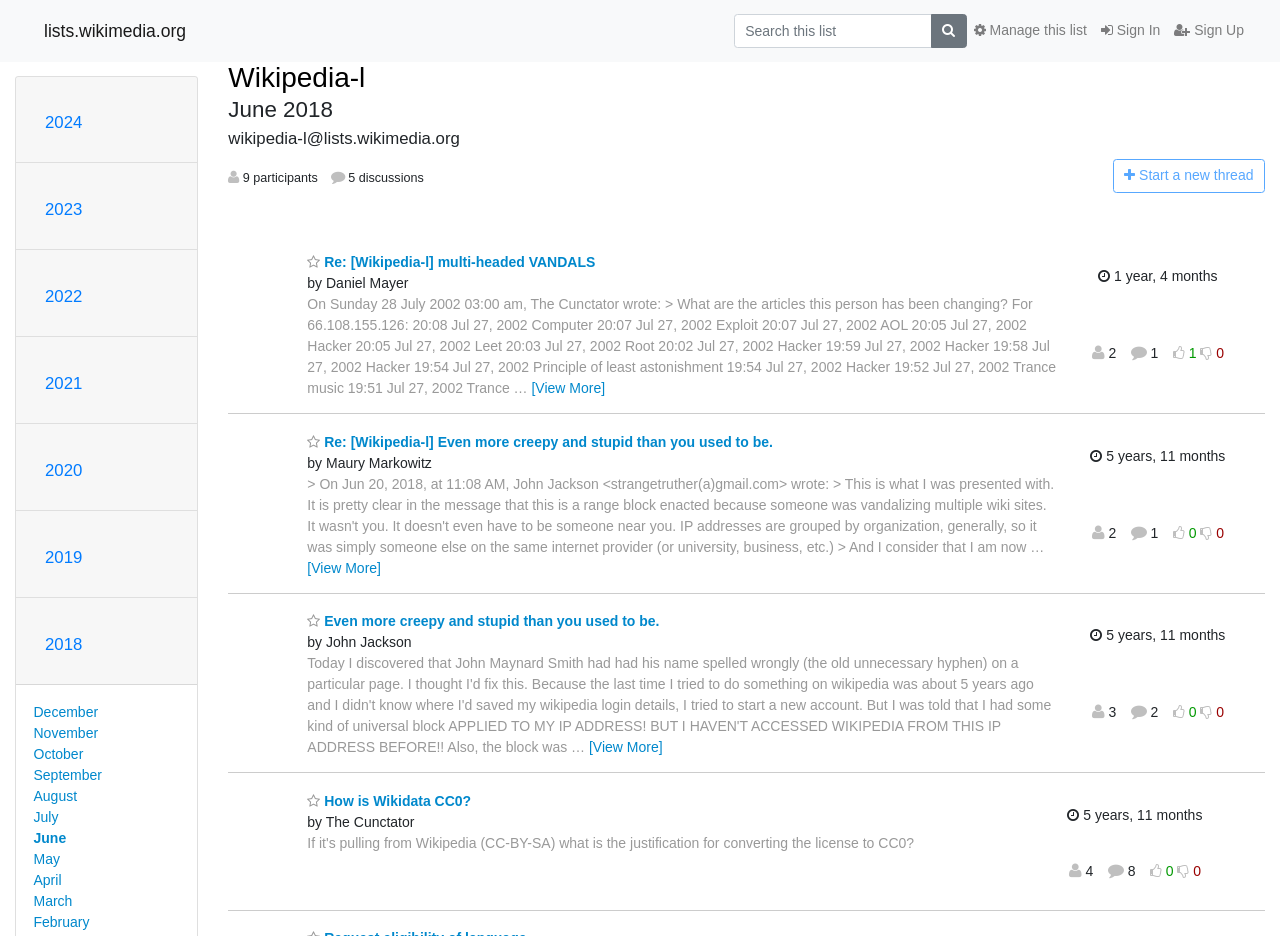Please indicate the bounding box coordinates for the clickable area to complete the following task: "Manage this list". The coordinates should be specified as four float numbers between 0 and 1, i.e., [left, top, right, bottom].

[0.755, 0.014, 0.855, 0.052]